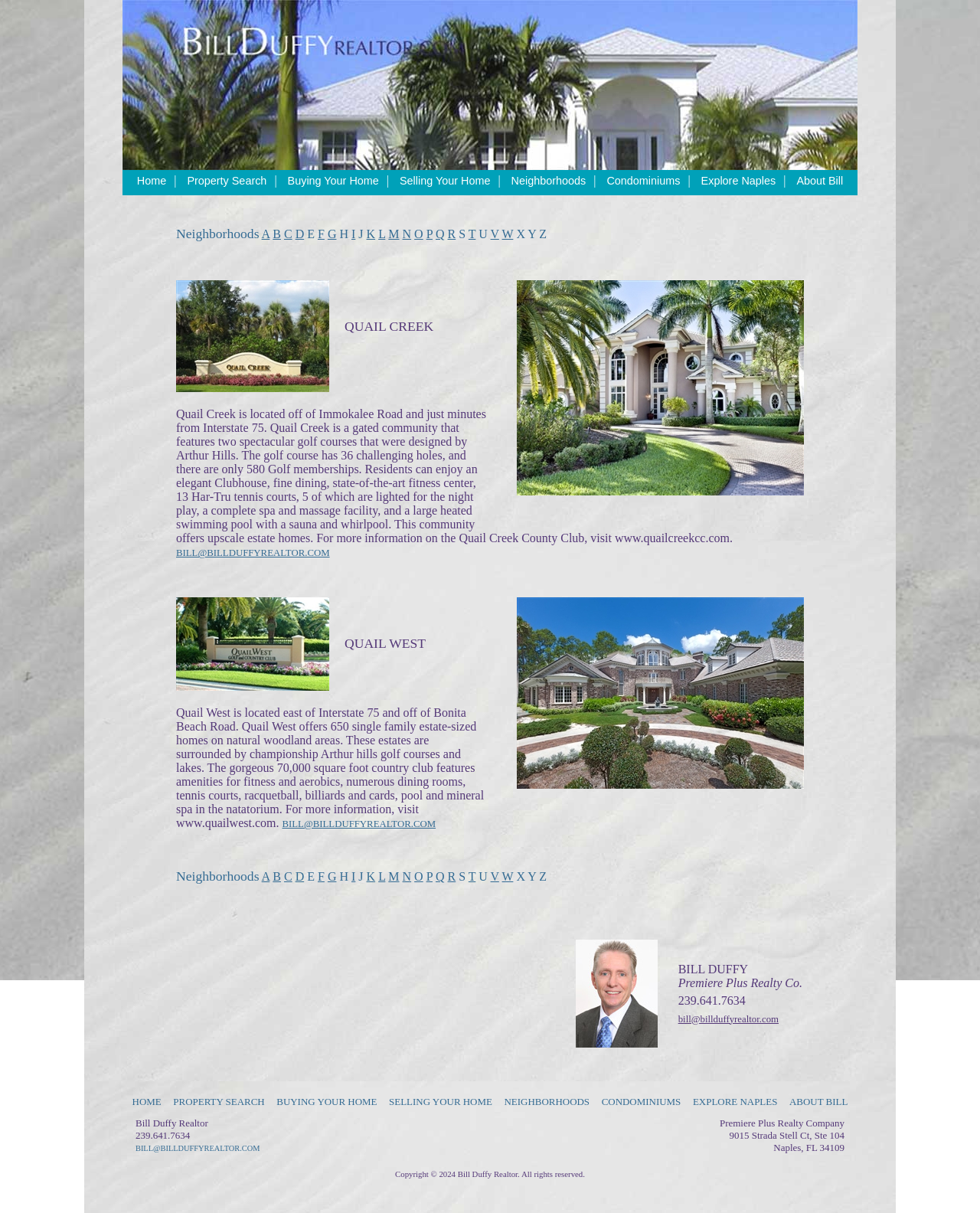Identify the bounding box coordinates of the clickable section necessary to follow the following instruction: "Visit the 'Quail West' community website". The coordinates should be presented as four float numbers from 0 to 1, i.e., [left, top, right, bottom].

[0.18, 0.582, 0.494, 0.684]